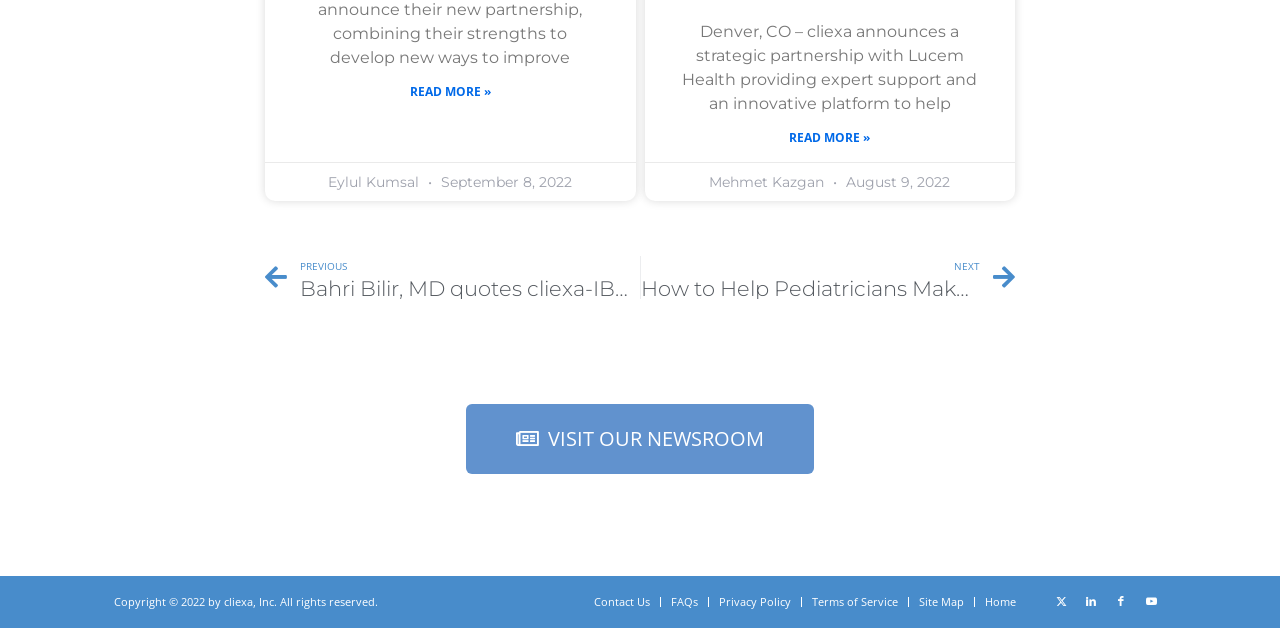Please specify the bounding box coordinates of the element that should be clicked to execute the given instruction: 'Visit the newsroom'. Ensure the coordinates are four float numbers between 0 and 1, expressed as [left, top, right, bottom].

[0.364, 0.644, 0.636, 0.755]